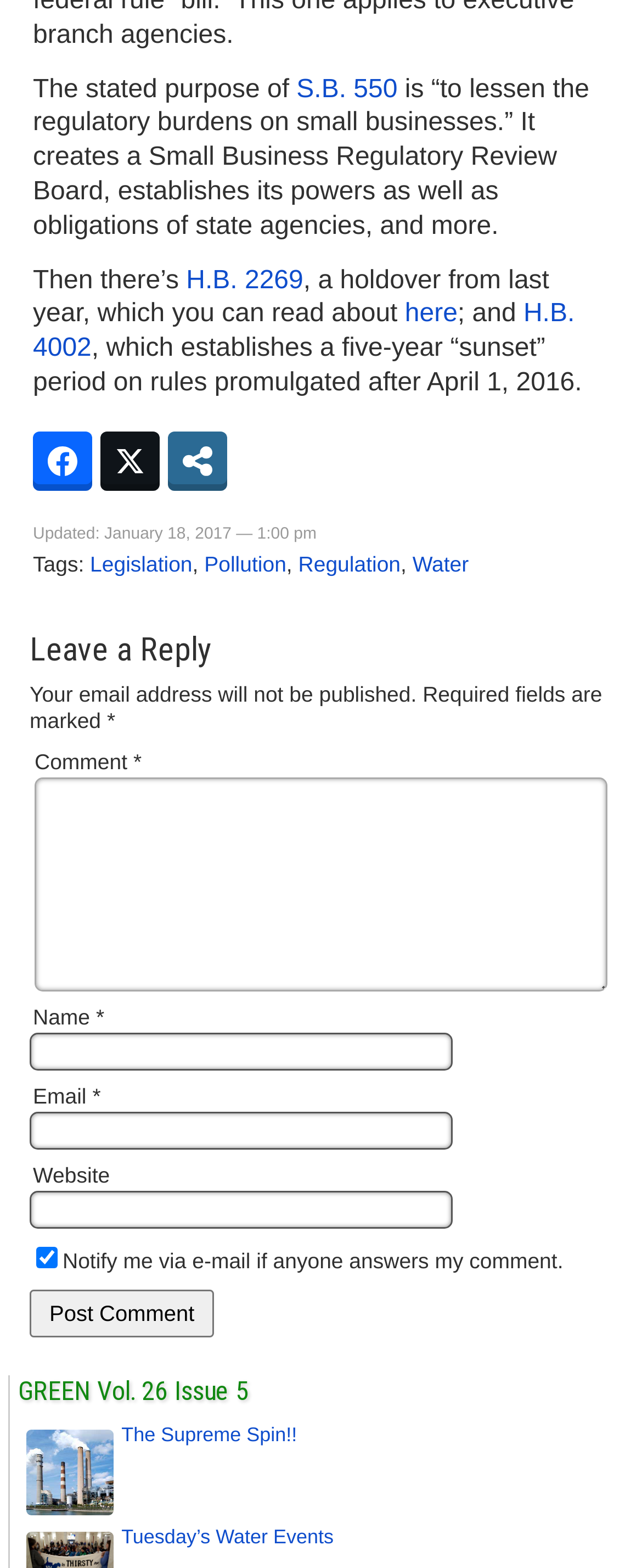Please locate the bounding box coordinates of the element's region that needs to be clicked to follow the instruction: "Enter your comment". The bounding box coordinates should be provided as four float numbers between 0 and 1, i.e., [left, top, right, bottom].

[0.054, 0.496, 0.946, 0.633]